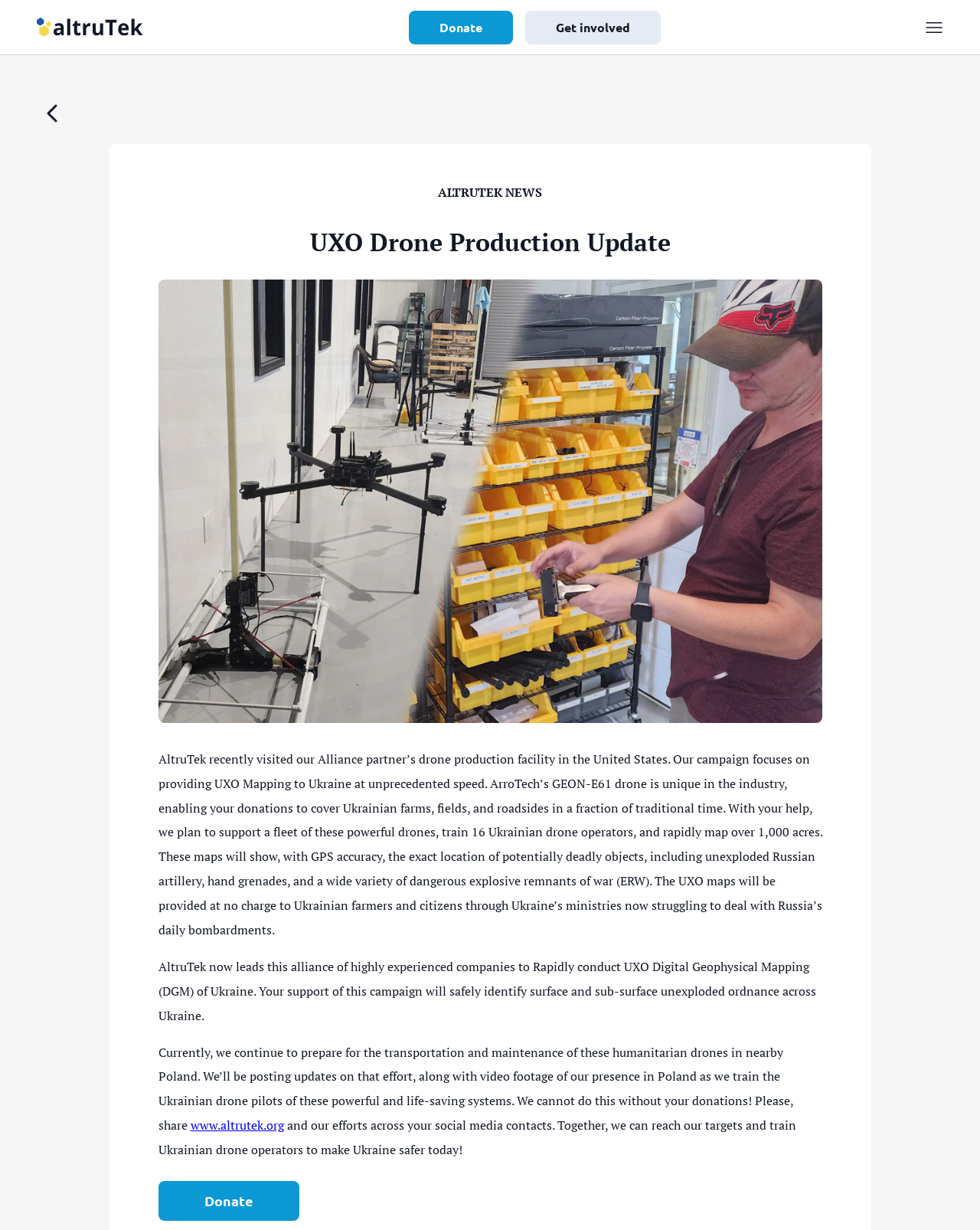Given the element description "Donate" in the screenshot, predict the bounding box coordinates of that UI element.

[0.161, 0.96, 0.305, 0.992]